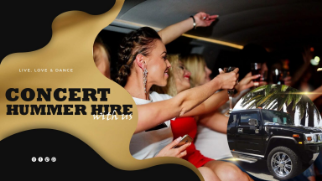What is the atmosphere depicted in the image?
By examining the image, provide a one-word or phrase answer.

Vibrant and lively